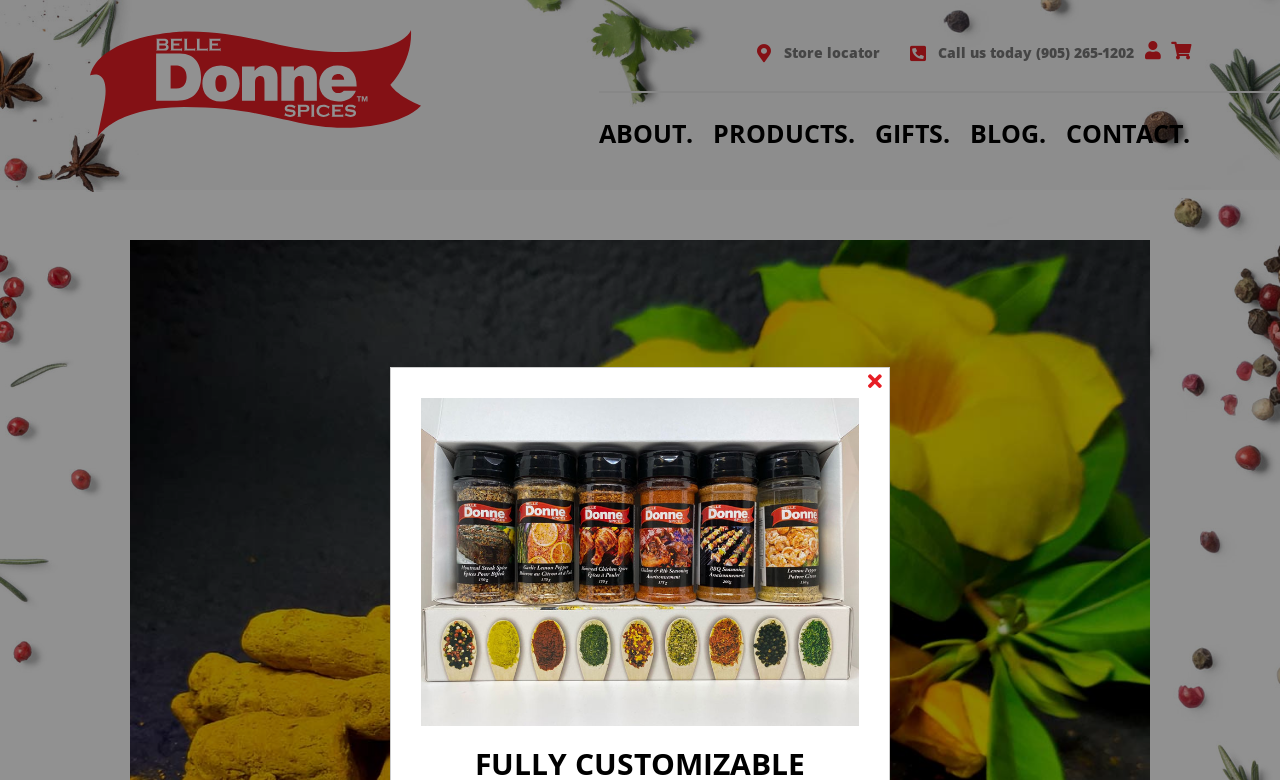Using the information shown in the image, answer the question with as much detail as possible: What is the phone number to call?

I found the phone number by looking at the link element with the text 'Call us today (905) 265-1202' which is located at the top right corner of the webpage.